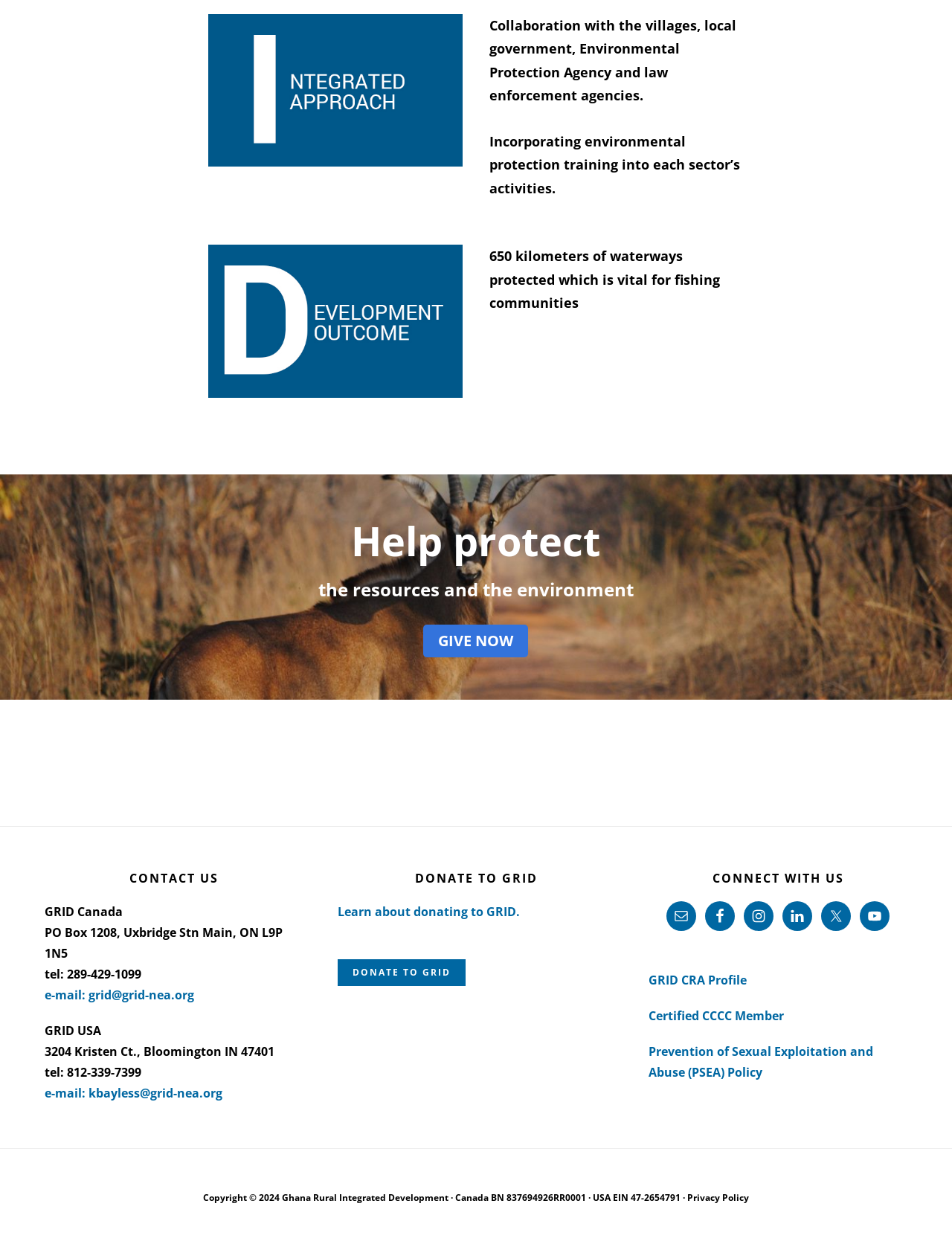Please provide the bounding box coordinates for the element that needs to be clicked to perform the instruction: "Email GRID Canada". The coordinates must consist of four float numbers between 0 and 1, formatted as [left, top, right, bottom].

[0.047, 0.791, 0.204, 0.804]